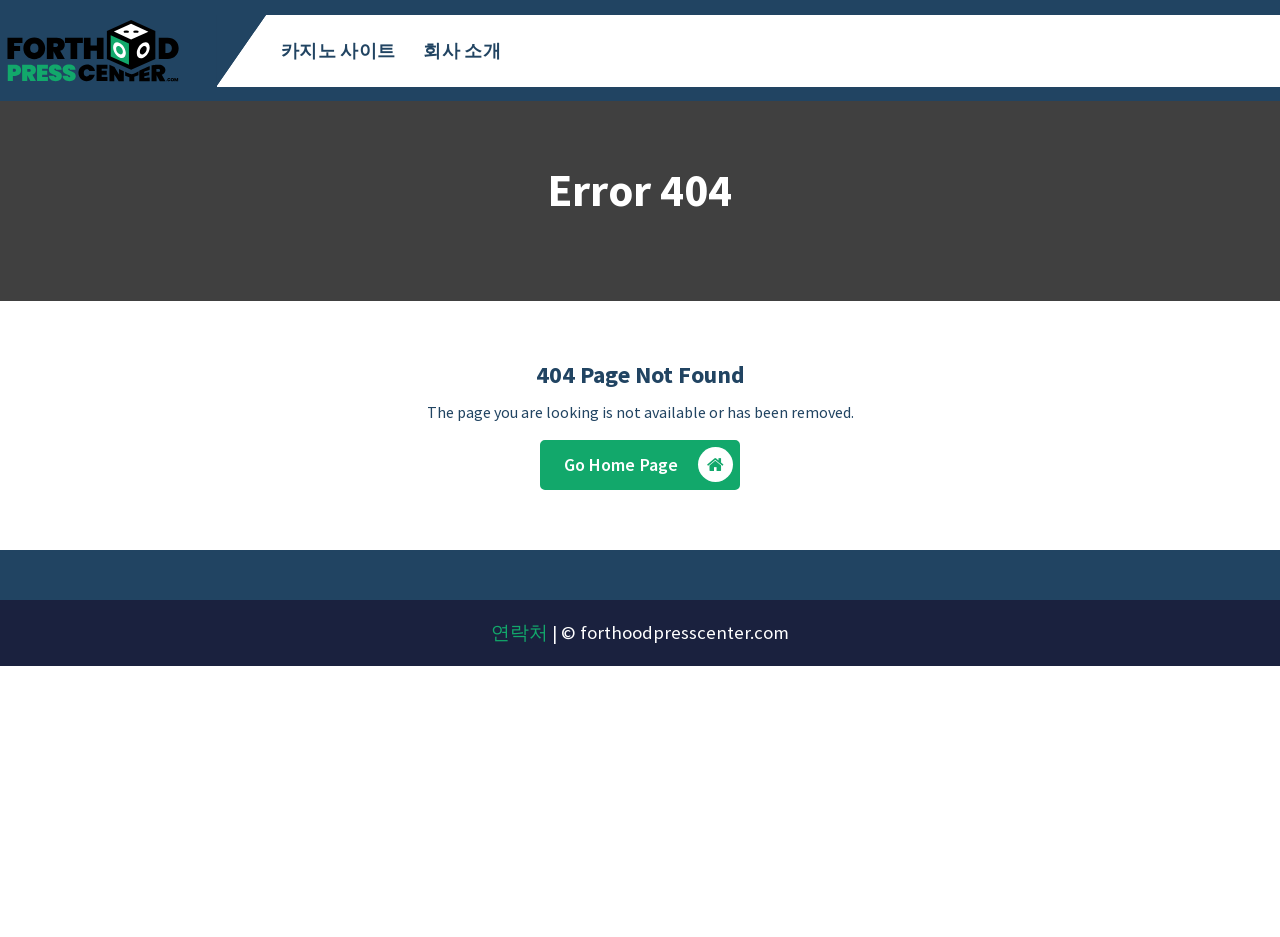How many links are present in the top section?
Using the visual information, answer the question in a single word or phrase.

3